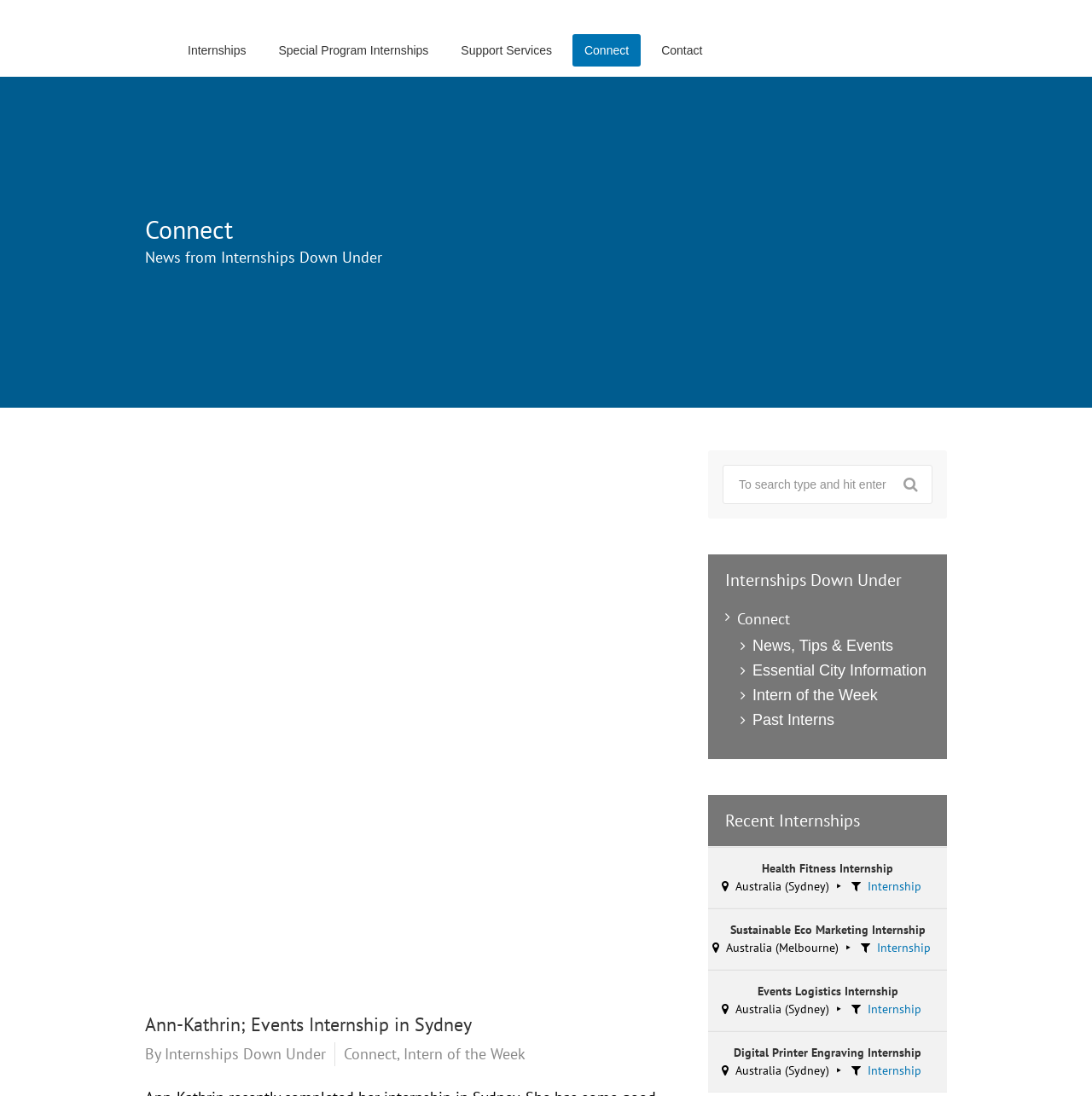Please identify the bounding box coordinates of the area that needs to be clicked to fulfill the following instruction: "Search for something."

[0.662, 0.424, 0.854, 0.46]